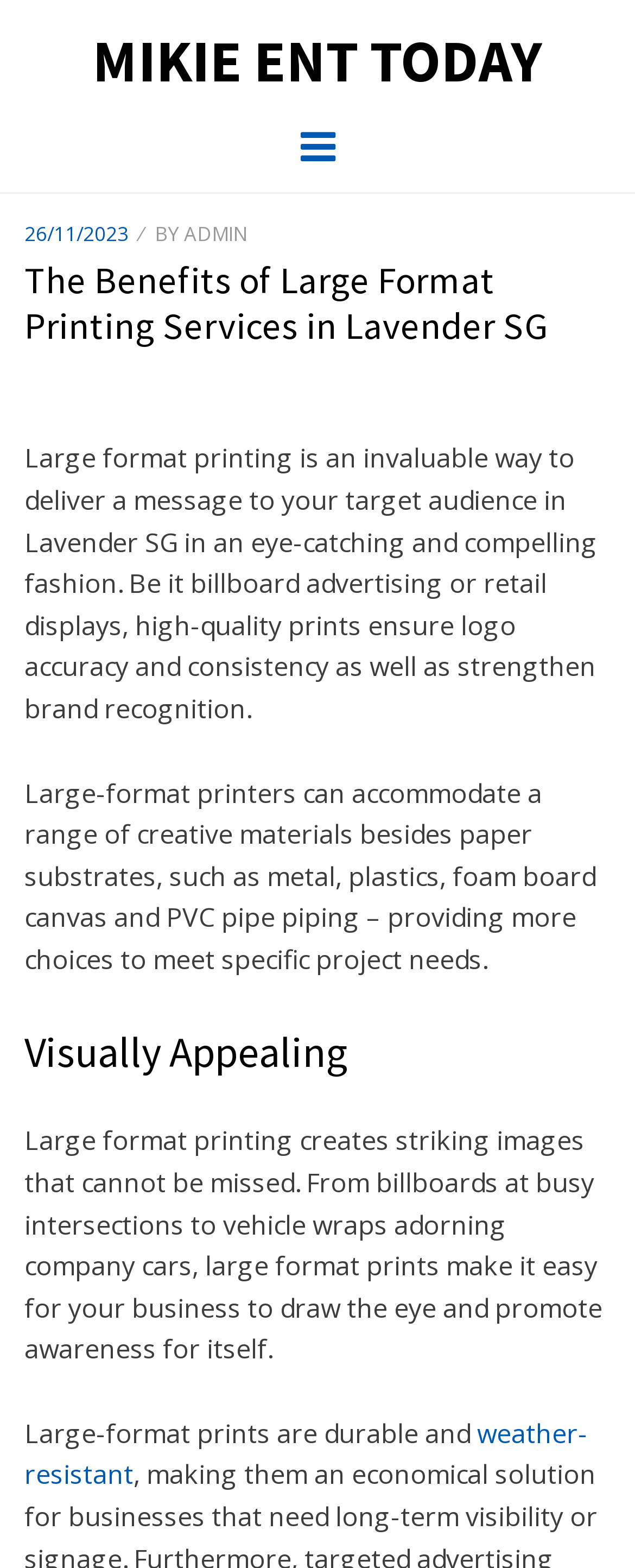Answer the question briefly using a single word or phrase: 
What is the benefit of large format printing?

Visually Appealing